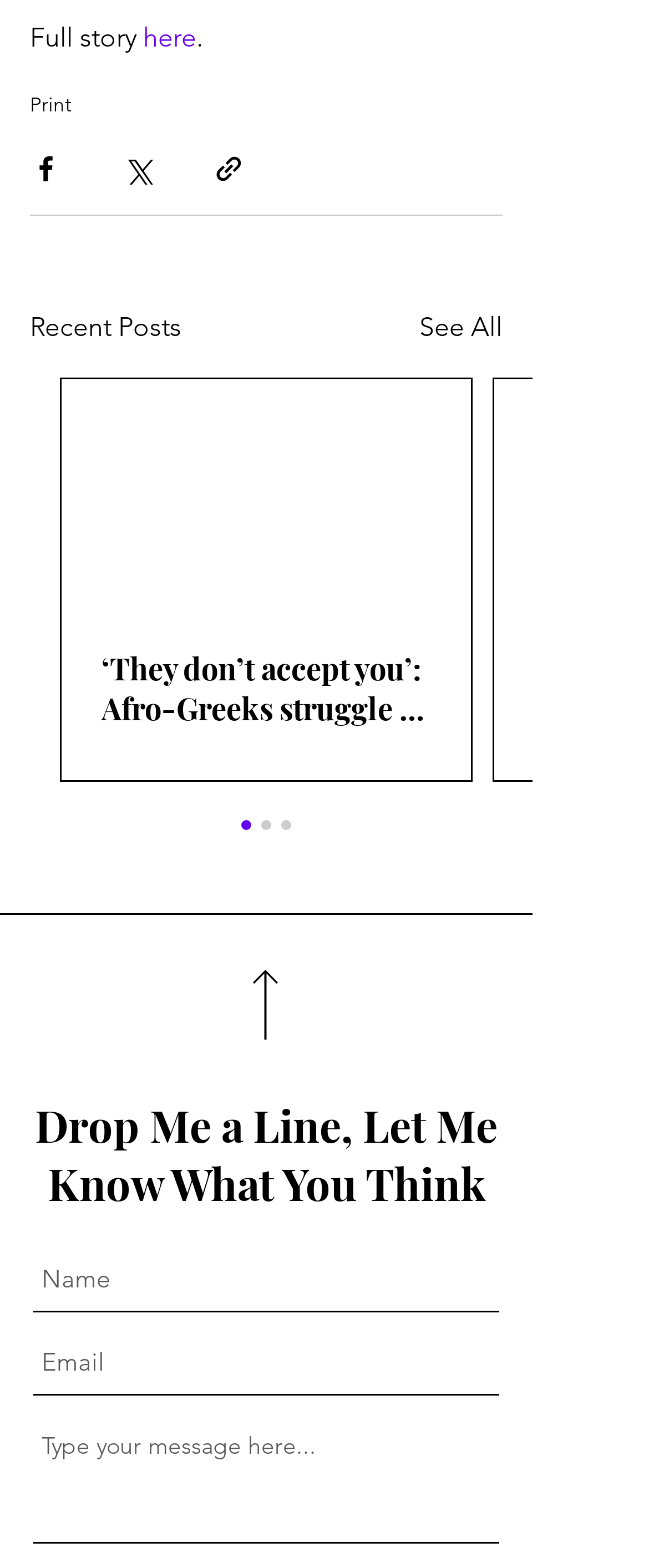Respond to the question below with a concise word or phrase:
How many textboxes are available for user input?

3